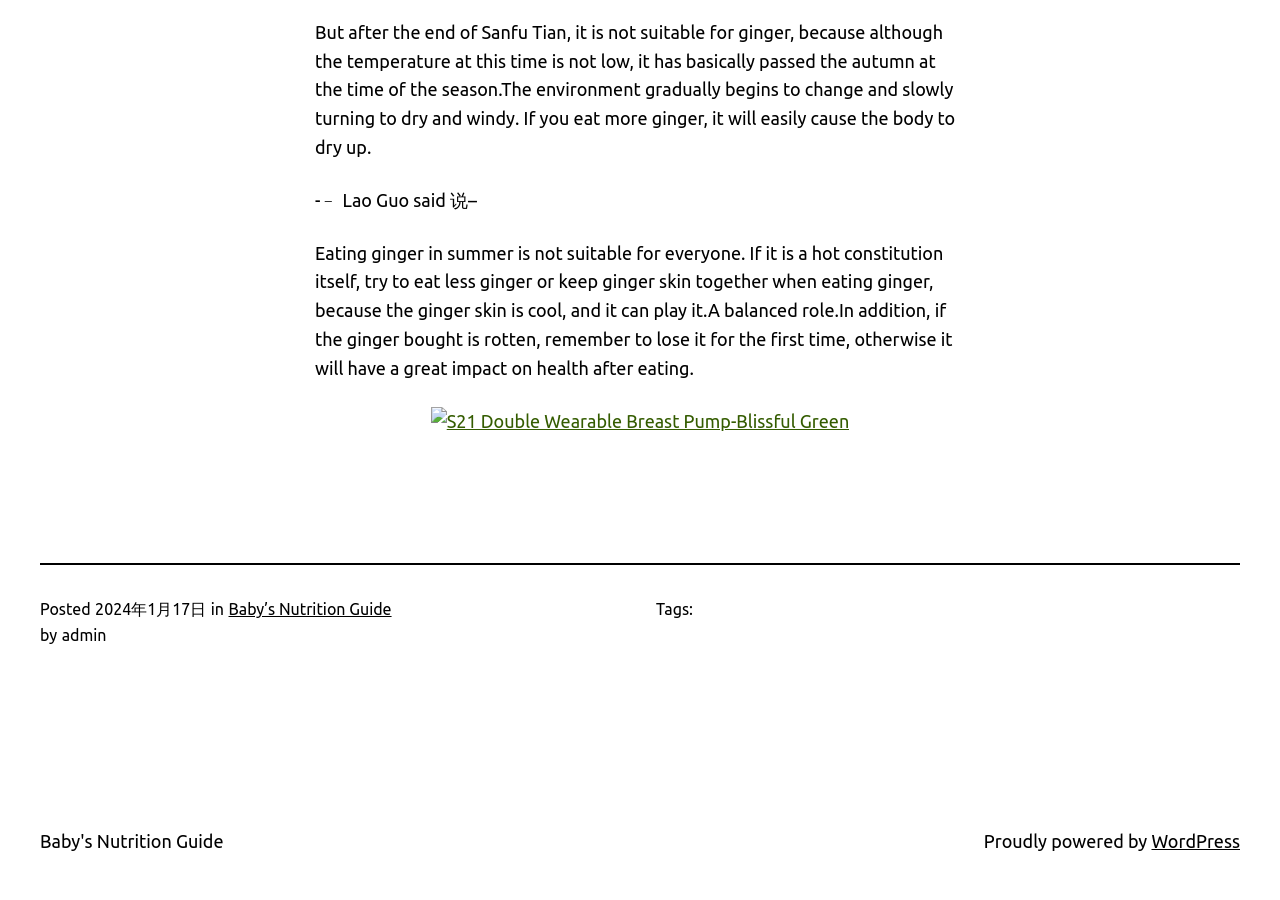What is the topic of the article?
Based on the visual content, answer with a single word or a brief phrase.

Ginger